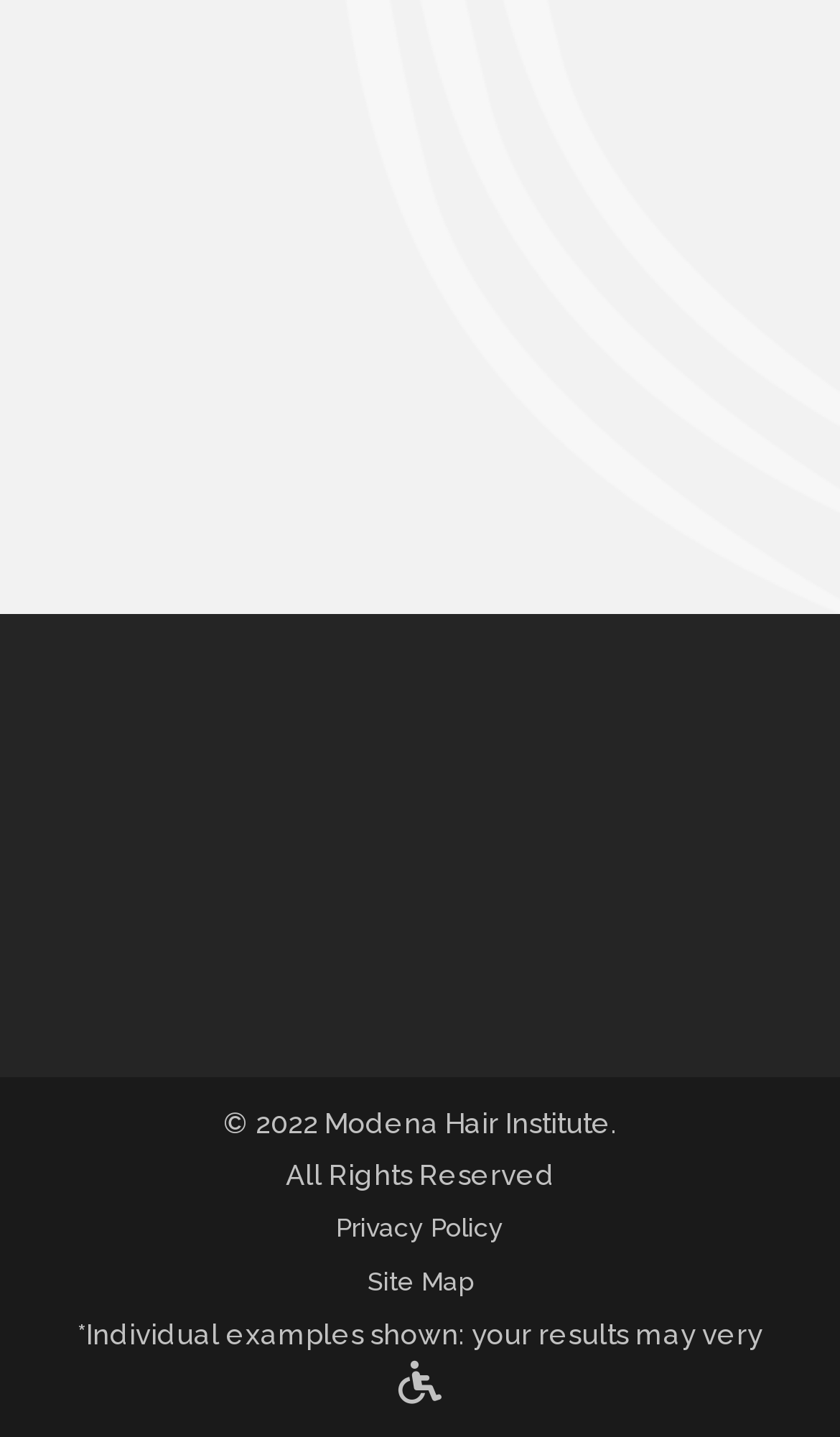What is the last item in the navigation menu?
Provide a short answer using one word or a brief phrase based on the image.

Contact